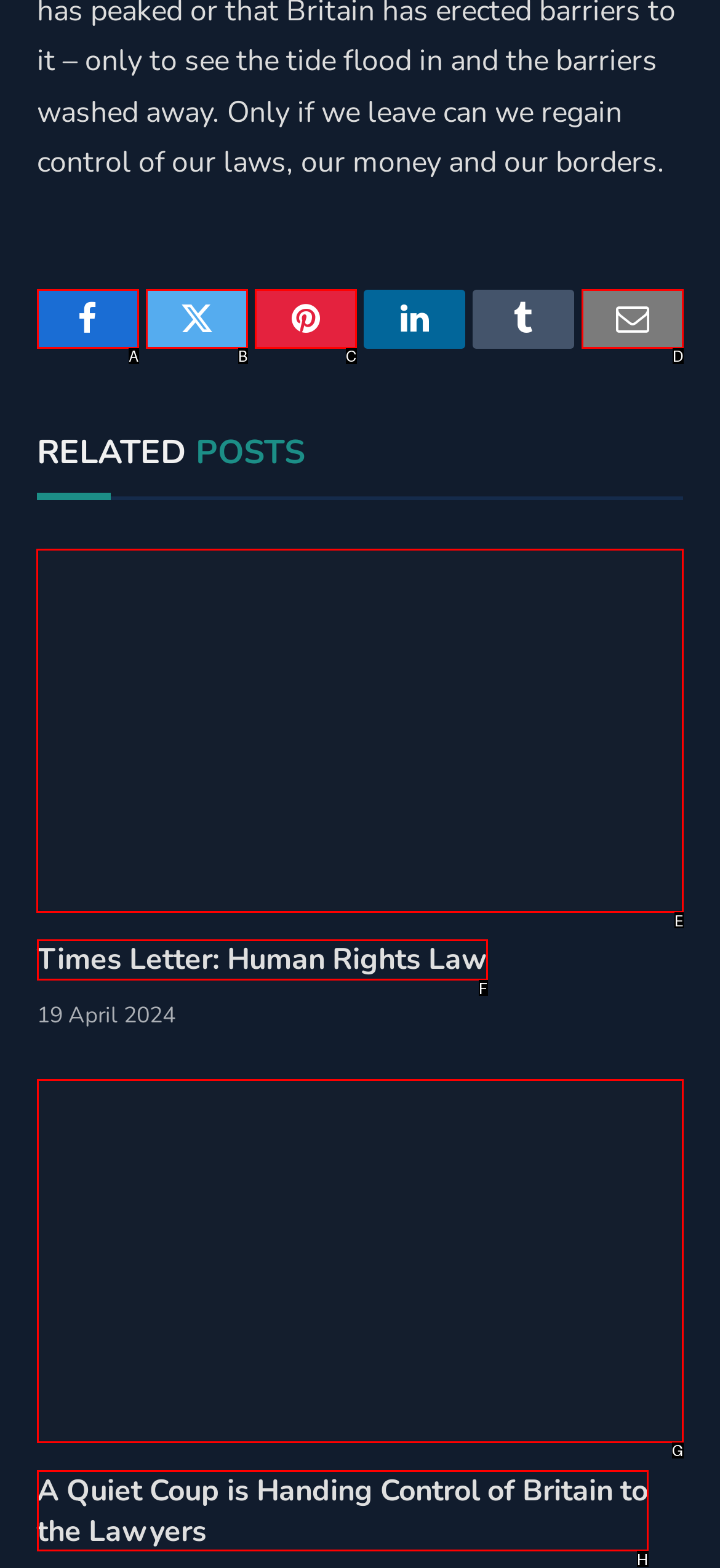Identify the correct HTML element to click for the task: Check related post Fountain pen above handwritten letter. Provide the letter of your choice.

E